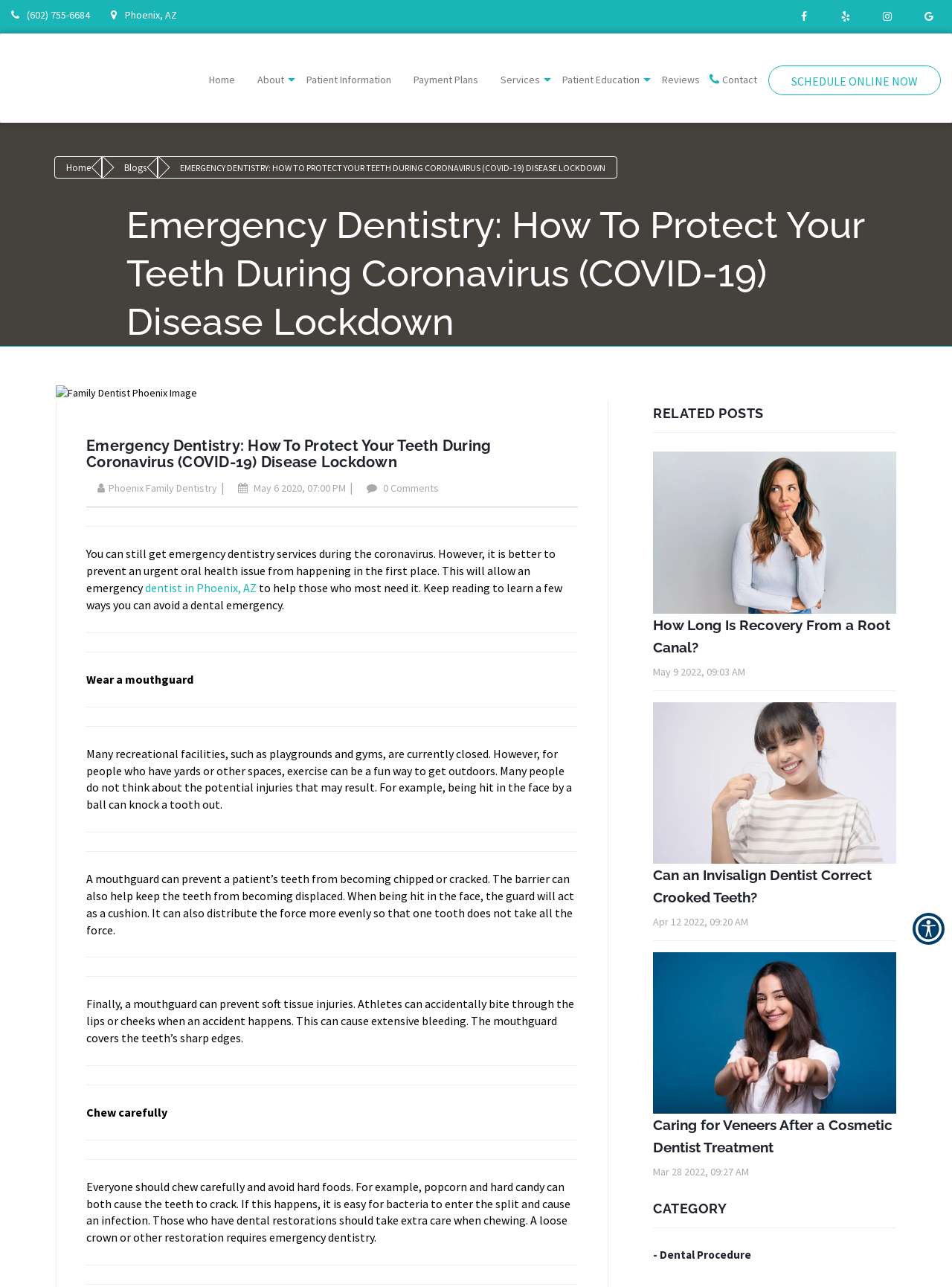Analyze the image and provide a detailed answer to the question: What is the phone number of Phoenix Family Dentistry?

I found the phone number by looking at the static text element with the content '(602) 755-6684' which is located at the top of the webpage.